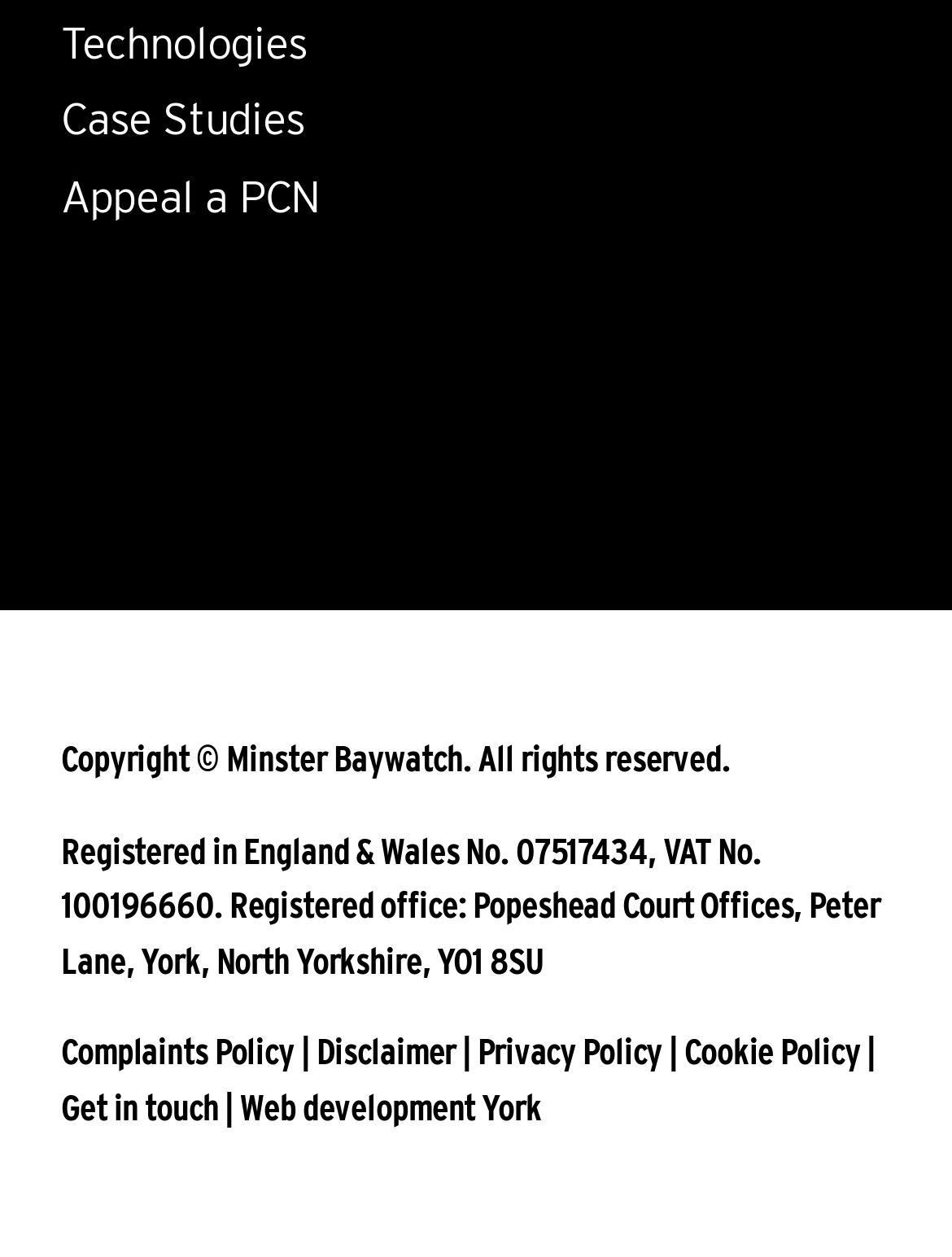Give a one-word or one-phrase response to the question:
How many links are there in the footer section?

7